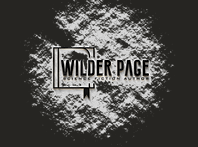What is the purpose of the logo?
Utilize the image to construct a detailed and well-explained answer.

The logo is likely to serve as a central visual element for Wilder Page's online presence, inviting visitors to explore updates about upcoming releases and blog posts related to science fiction, as it is a prominent and eye-catching feature.